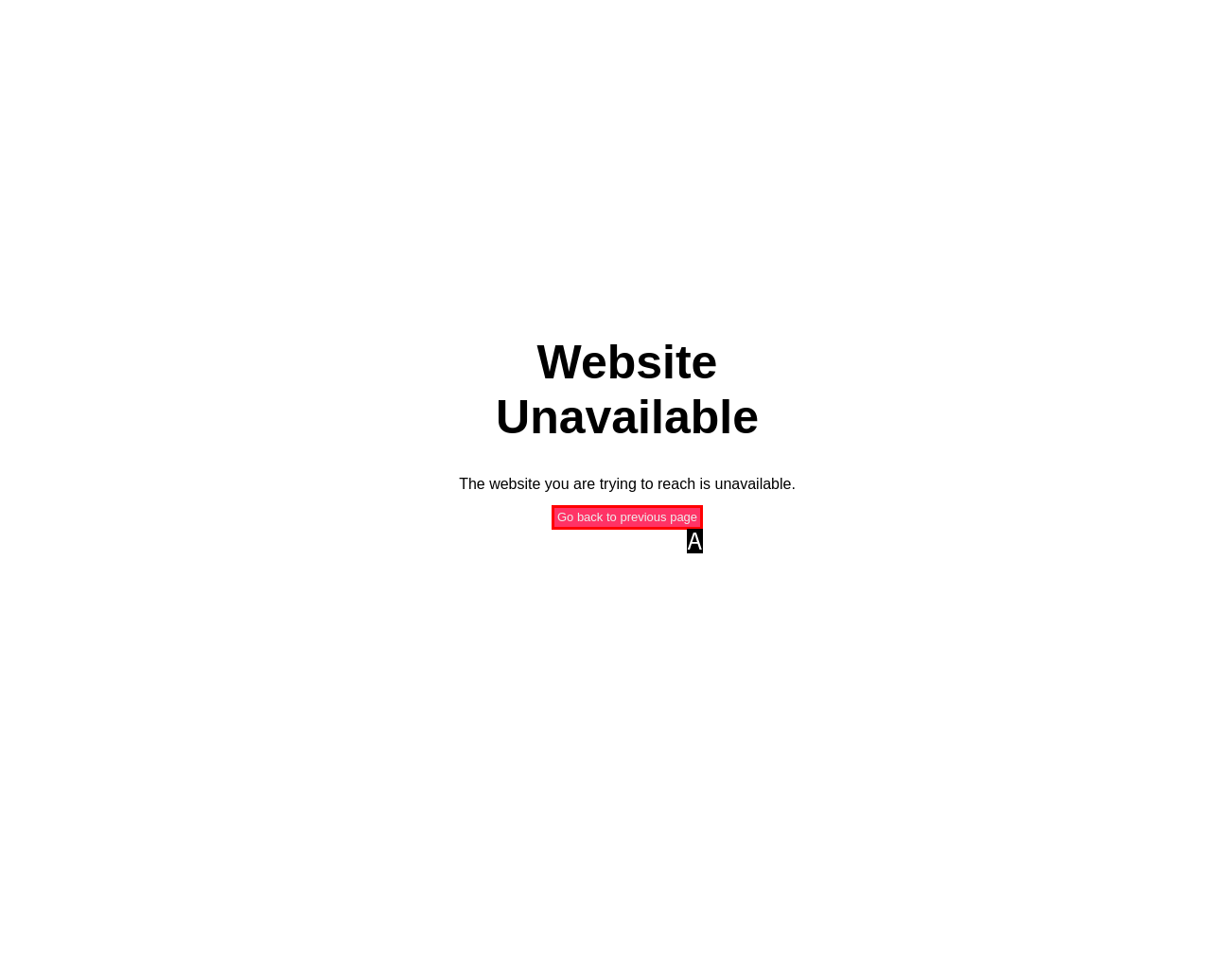Match the following description to the correct HTML element: More Indicate your choice by providing the letter.

None